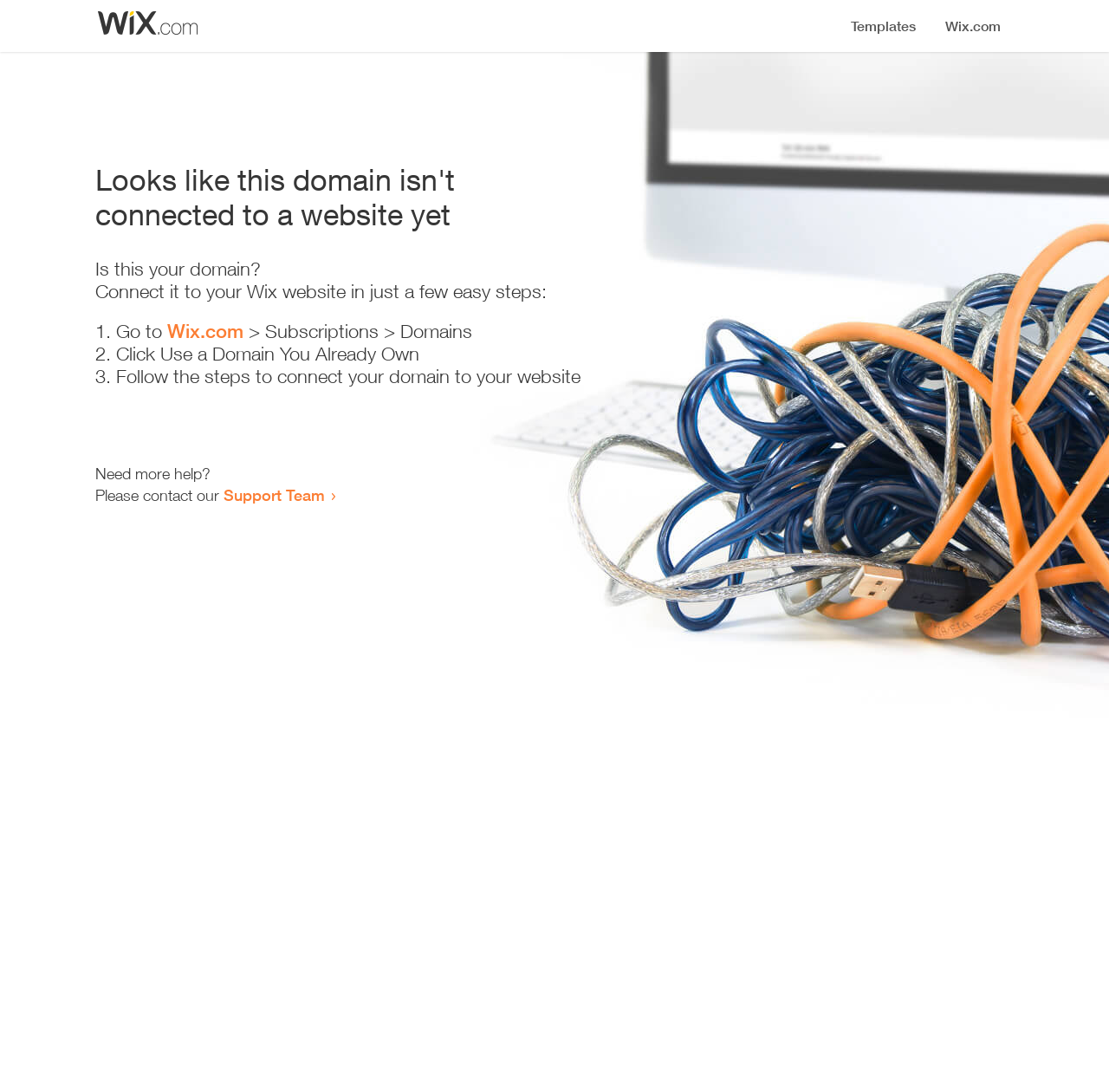Answer the following query with a single word or phrase:
What is the text above the list of steps?

Looks like this domain isn't connected to a website yet